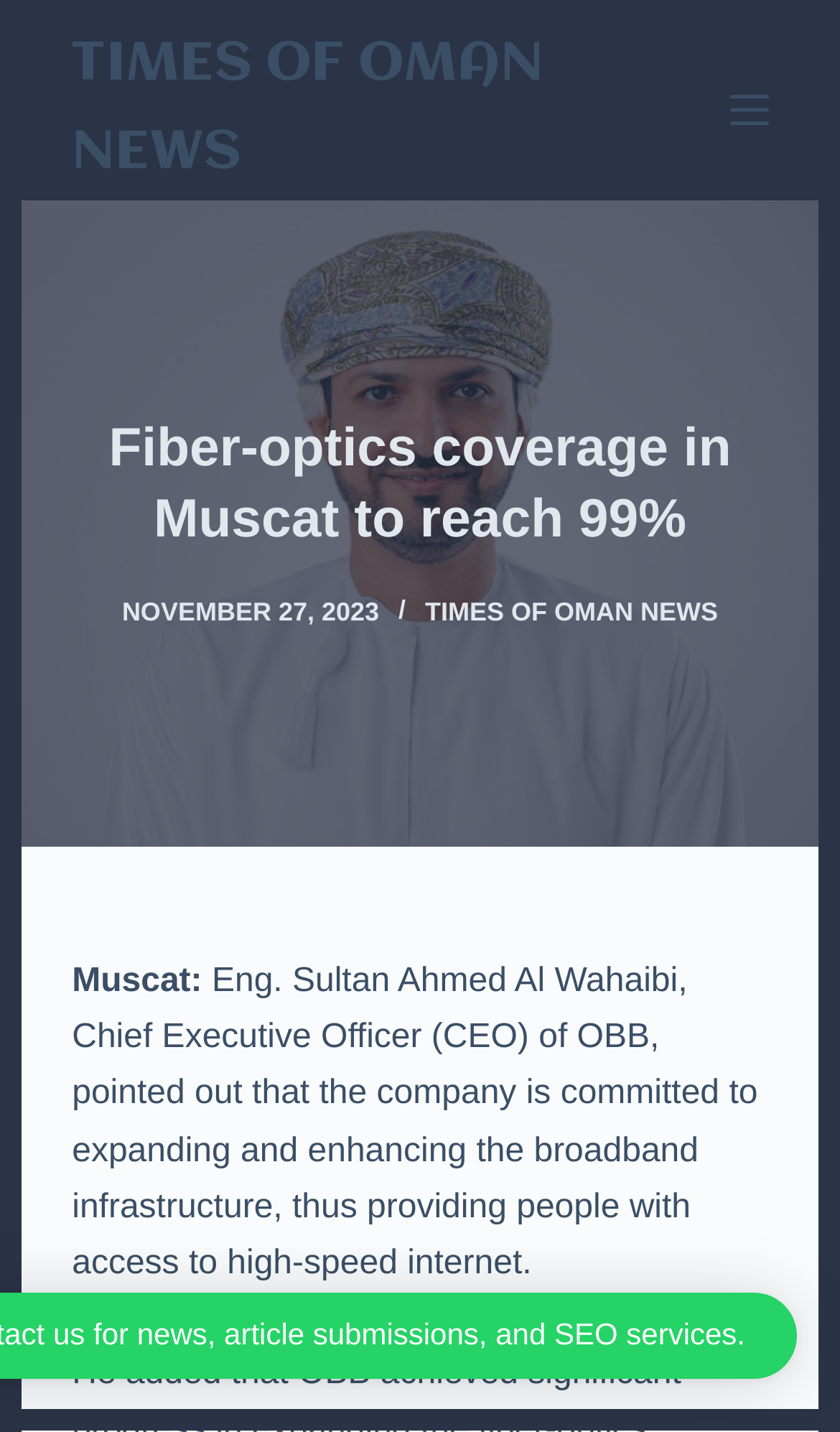Based on the provided description, "Skip to content", find the bounding box of the corresponding UI element in the screenshot.

[0.0, 0.0, 0.103, 0.03]